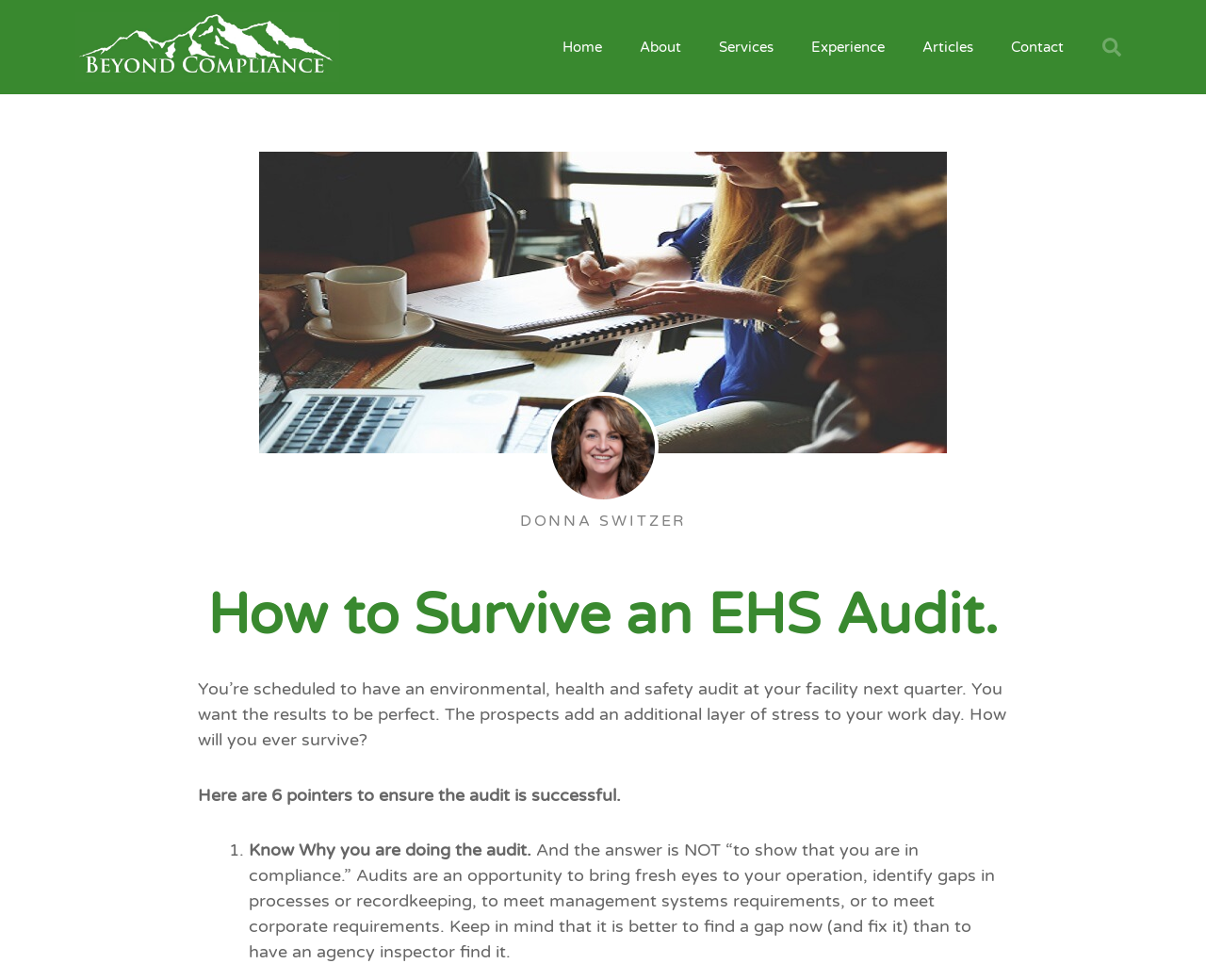Describe all the visual and textual components of the webpage comprehensively.

The webpage is about surviving an environmental, health, and safety (EHS) audit. At the top left, there is a link to "Beyond Compliance LLC." accompanied by an image with the same name. On the top right, there are six links to different sections of the website, including "Home", "About", "Services", "Experience", "Articles", and "Contact". Next to these links, there is a search bar with a "Search" button.

Below the top navigation, there is a large image of Donna Switzer, and her name is displayed in a heading above the image. The main content of the webpage starts with a heading "How to Survive an EHS Audit." followed by a paragraph of text that explains the stress of having an EHS audit and the importance of preparing for it.

The webpage then provides six pointers to ensure a successful audit, with the first pointer being "Know Why you are doing the audit." This pointer is accompanied by a detailed explanation of the purpose of an audit, which is not just to show compliance but to identify gaps in processes or recordkeeping.

Overall, the webpage is focused on providing guidance and advice on how to prepare for and survive an EHS audit, with a clear and concise layout that makes it easy to navigate and read.